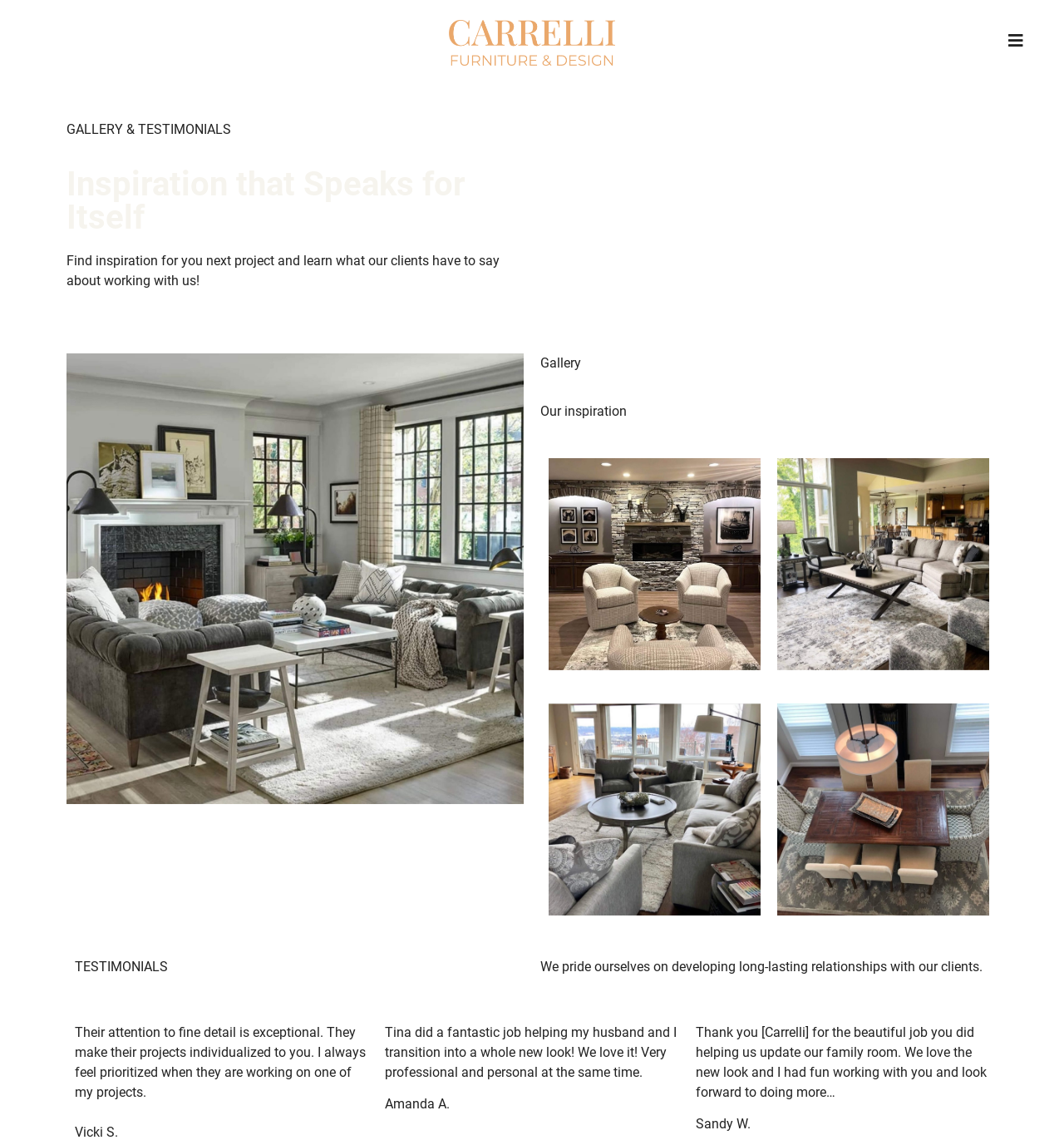Use a single word or phrase to respond to the question:
Who is the author of the first testimonial?

Vicki S.